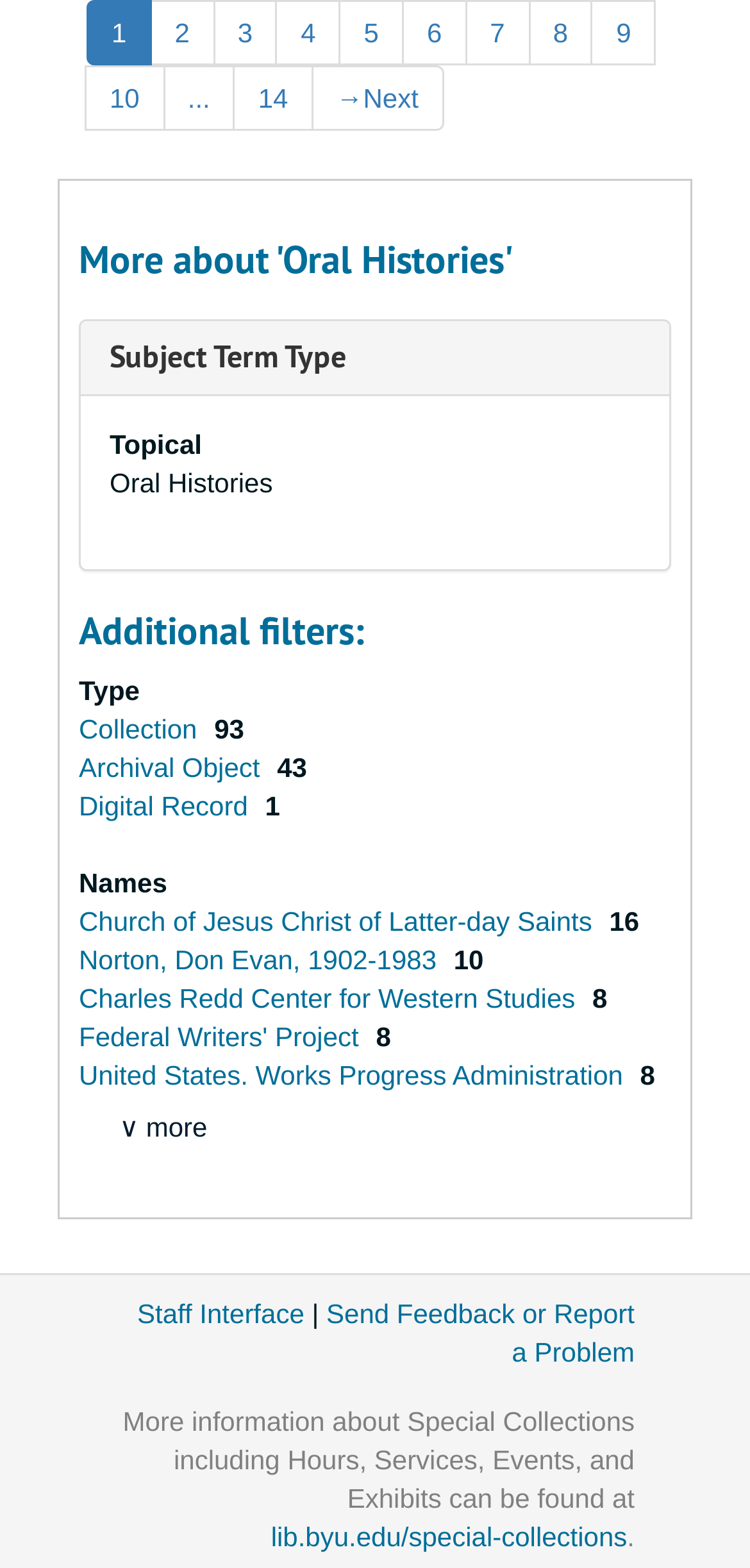How many filters are there?
Please ensure your answer is as detailed and informative as possible.

I examined the description list under the heading 'Additional filters:', and found that there are 4 filters: 'Type', 'Names', and two others.